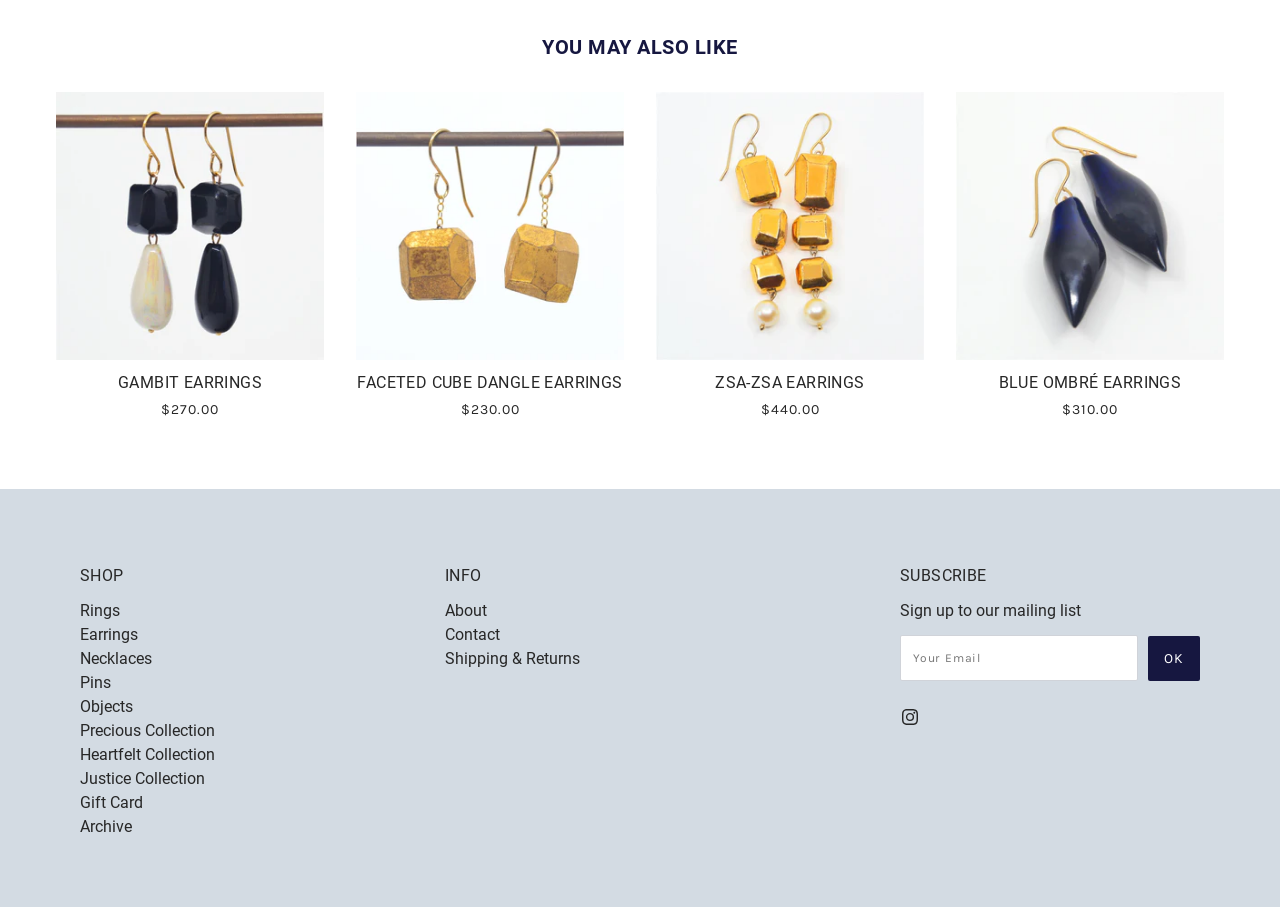Examine the screenshot and answer the question in as much detail as possible: What is the purpose of the textbox?

The textbox is labeled as 'YOUR EMAIL' and is located next to a 'Subscribe' static text. This suggests that the purpose of the textbox is to enter an email address to subscribe to a mailing list.